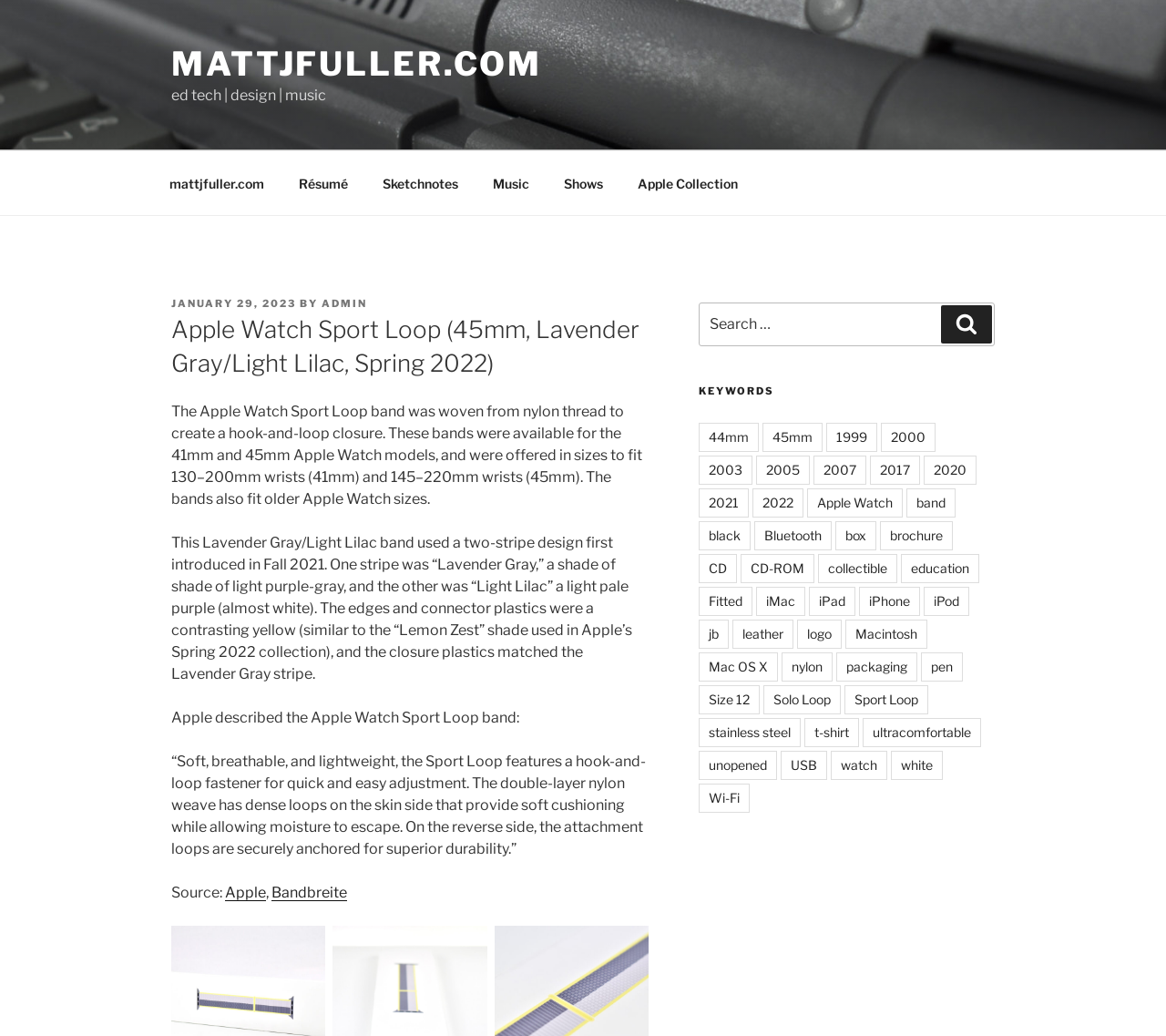Find the bounding box coordinates of the element to click in order to complete this instruction: "Click on the 'Apple' link". The bounding box coordinates must be four float numbers between 0 and 1, denoted as [left, top, right, bottom].

[0.193, 0.853, 0.228, 0.869]